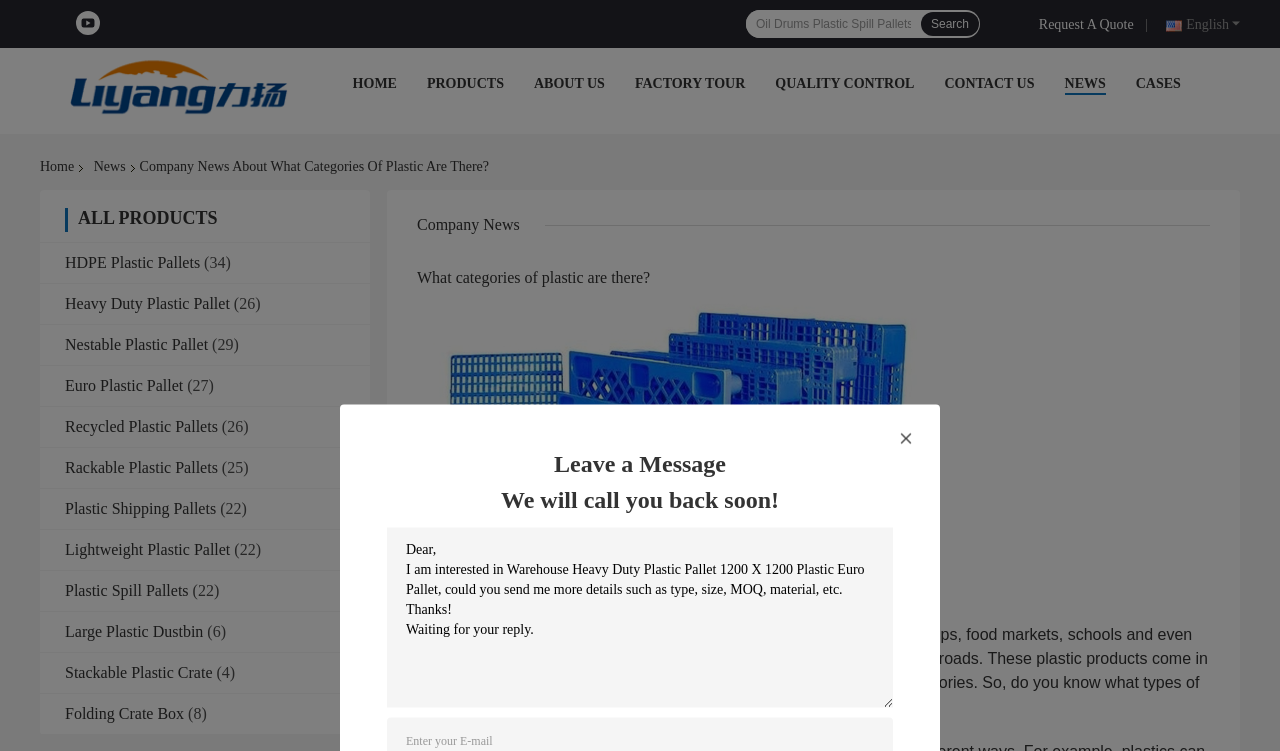Determine the bounding box of the UI element mentioned here: "Products". The coordinates must be in the format [left, top, right, bottom] with values ranging from 0 to 1.

[0.334, 0.101, 0.394, 0.121]